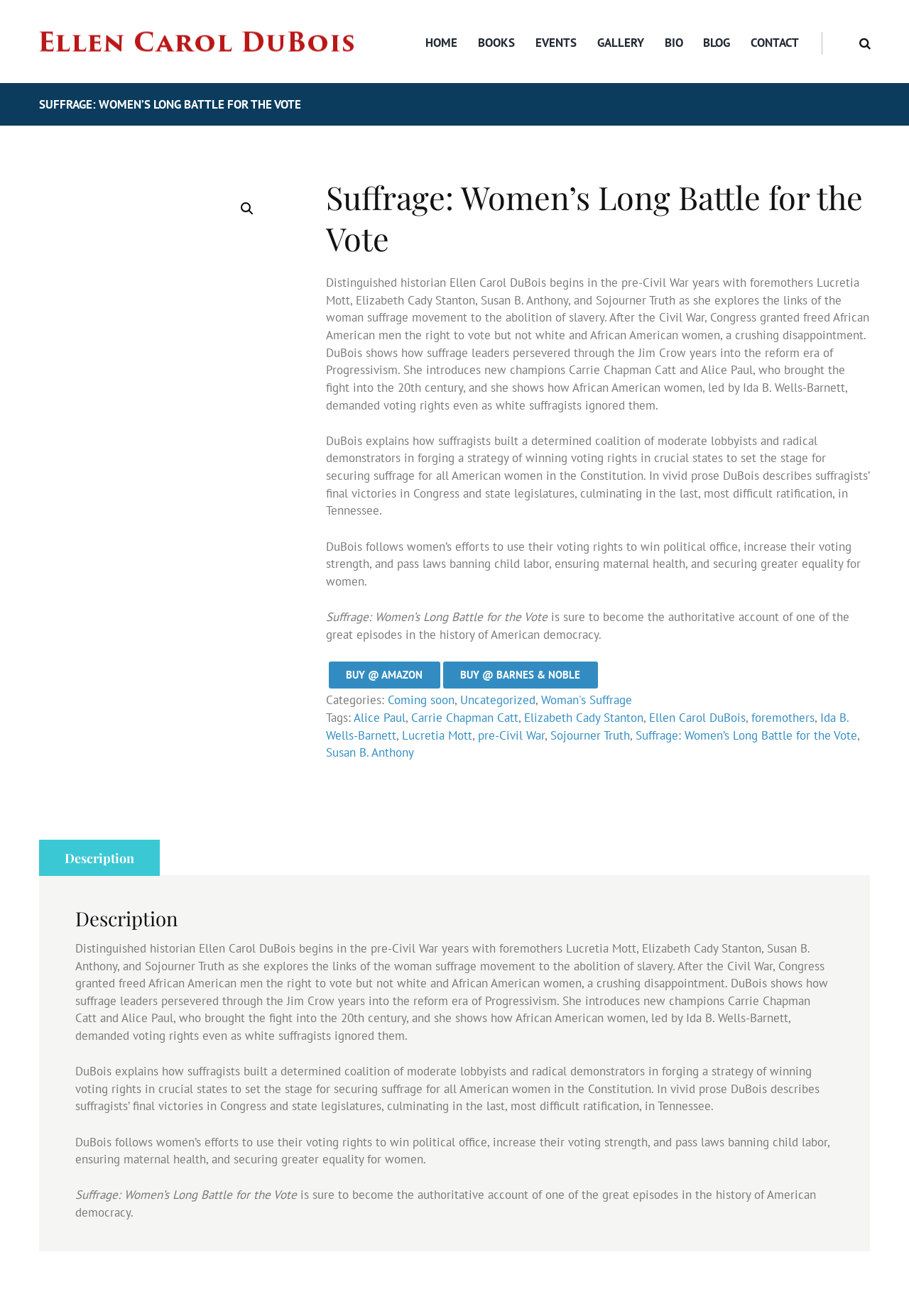Identify the main title of the webpage and generate its text content.

SUFFRAGE: WOMEN’S LONG BATTLE FOR THE VOTE